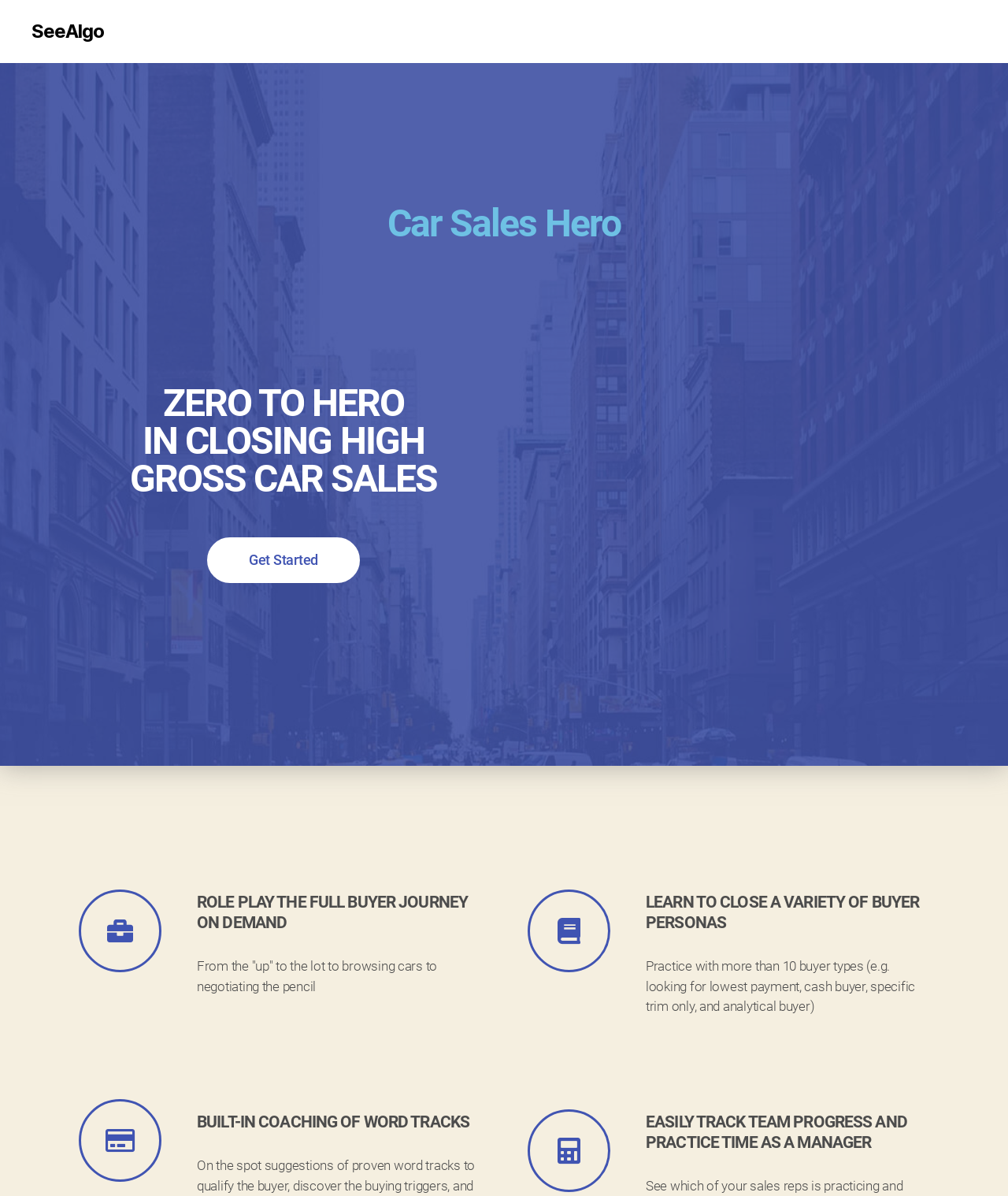Given the element description Get Started, specify the bounding box coordinates of the corresponding UI element in the format (top-left x, top-left y, bottom-right x, bottom-right y). All values must be between 0 and 1.

[0.205, 0.449, 0.357, 0.487]